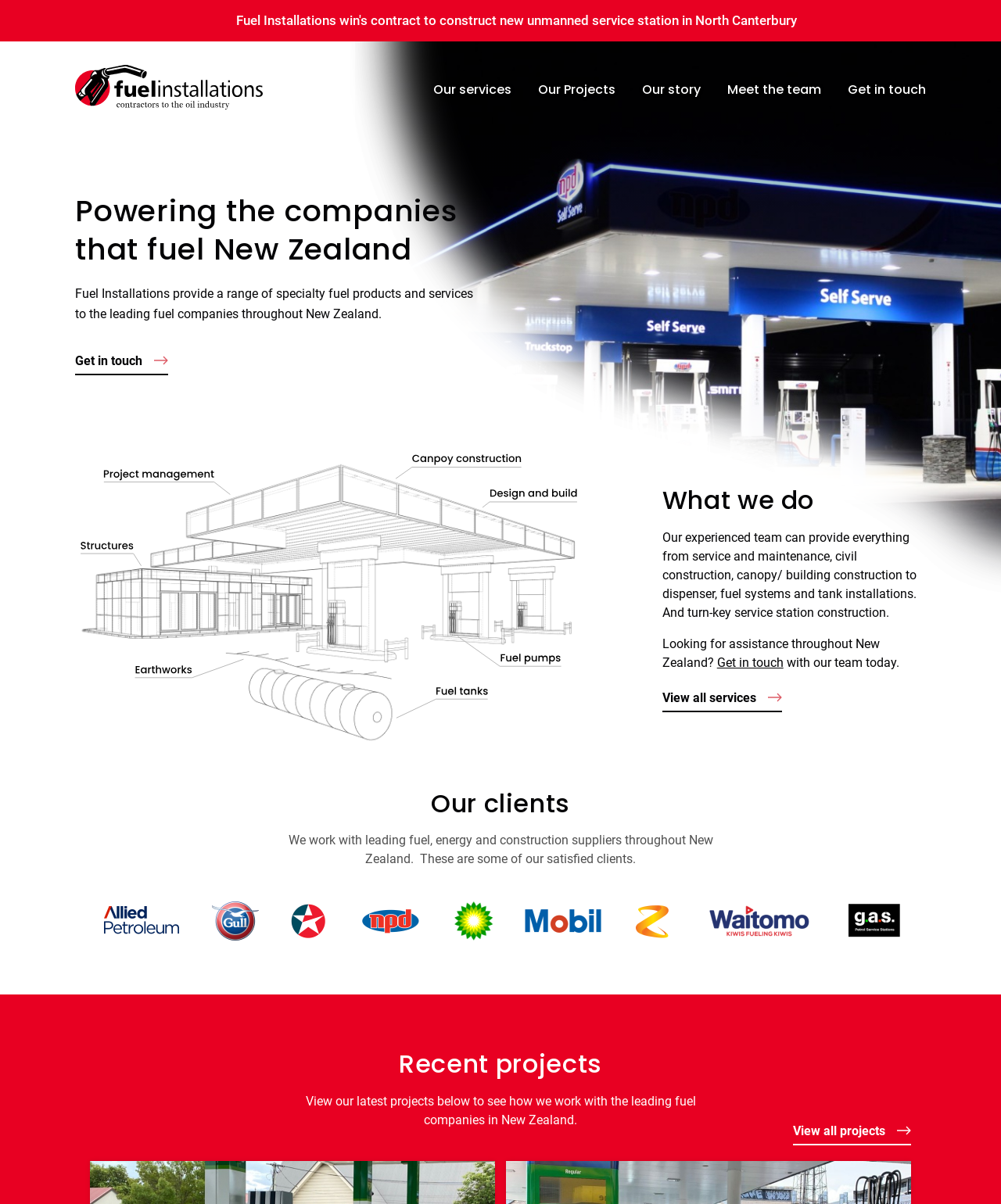How many projects are shown on the webpage?
Using the image provided, answer with just one word or phrase.

None